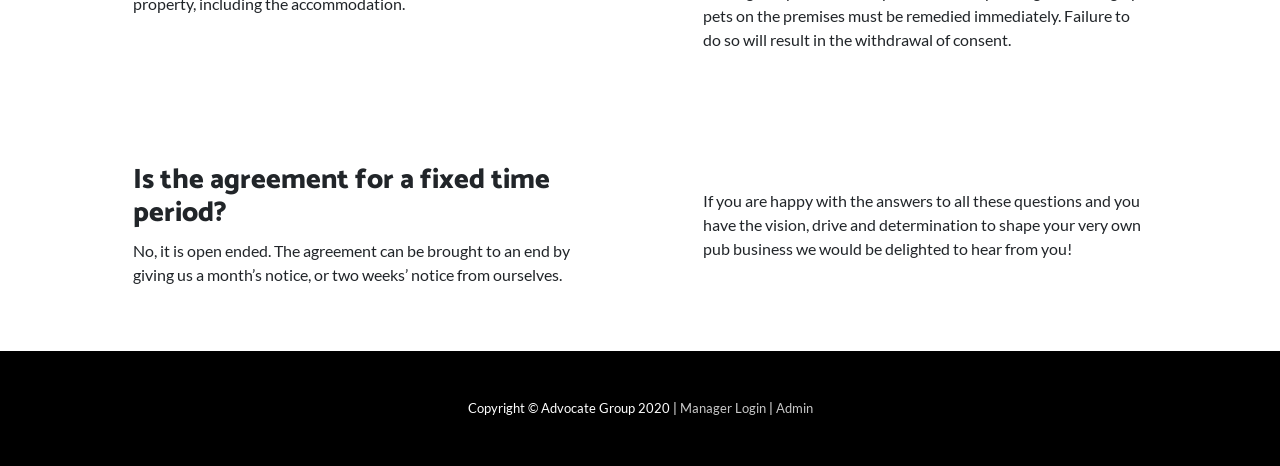Locate the bounding box coordinates for the element described below: "Manager Login". The coordinates must be four float values between 0 and 1, formatted as [left, top, right, bottom].

[0.531, 0.858, 0.598, 0.893]